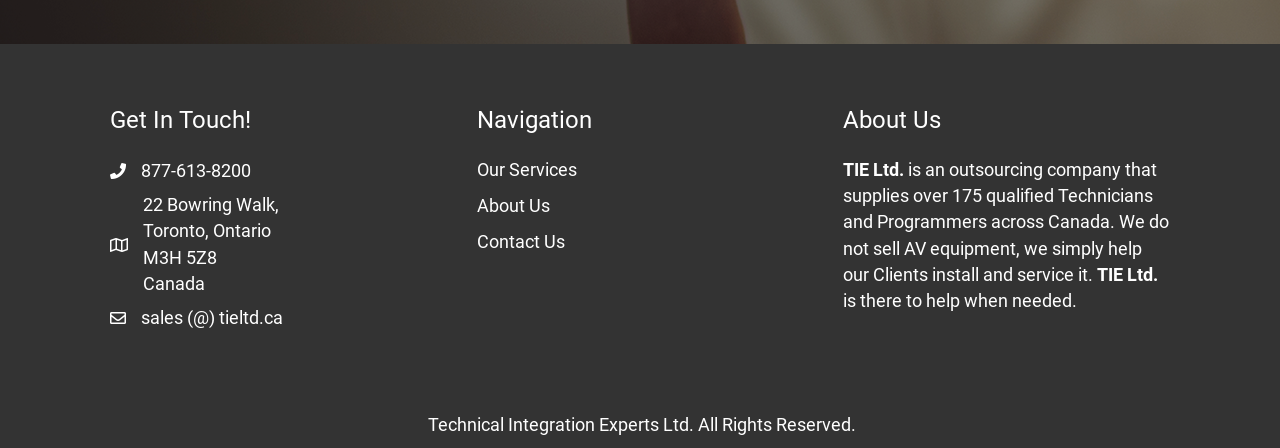Using the provided description: "Topics", find the bounding box coordinates of the corresponding UI element. The output should be four float numbers between 0 and 1, in the format [left, top, right, bottom].

None